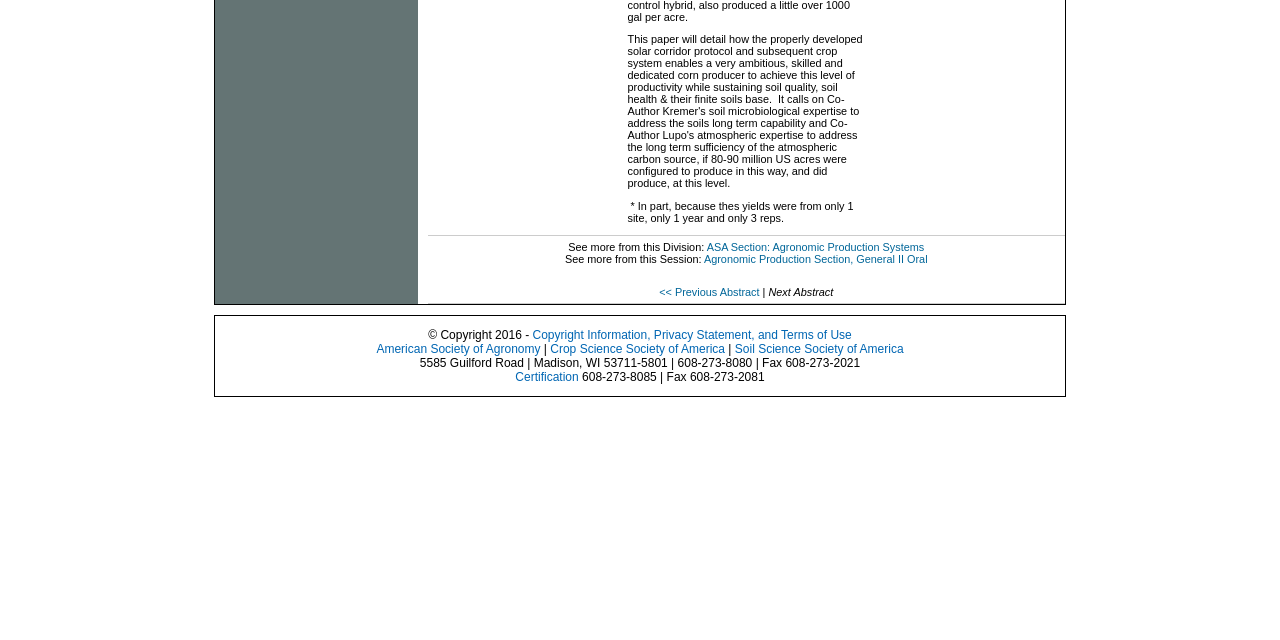Please predict the bounding box coordinates (top-left x, top-left y, bottom-right x, bottom-right y) for the UI element in the screenshot that fits the description: American Society of Agronomy

[0.294, 0.534, 0.422, 0.556]